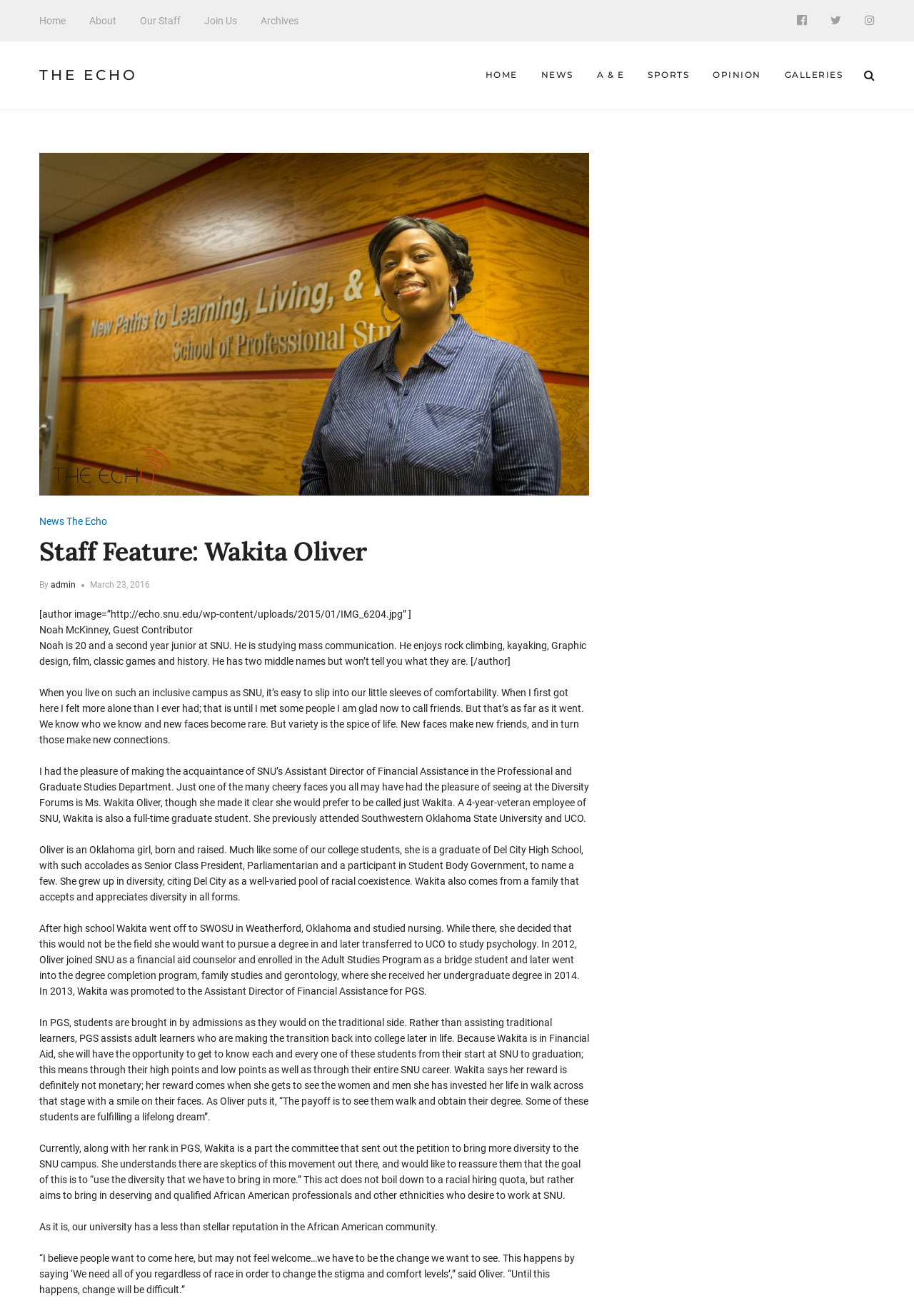What is Wakita's role at SNU?
By examining the image, provide a one-word or phrase answer.

Assistant Director of Financial Assistance